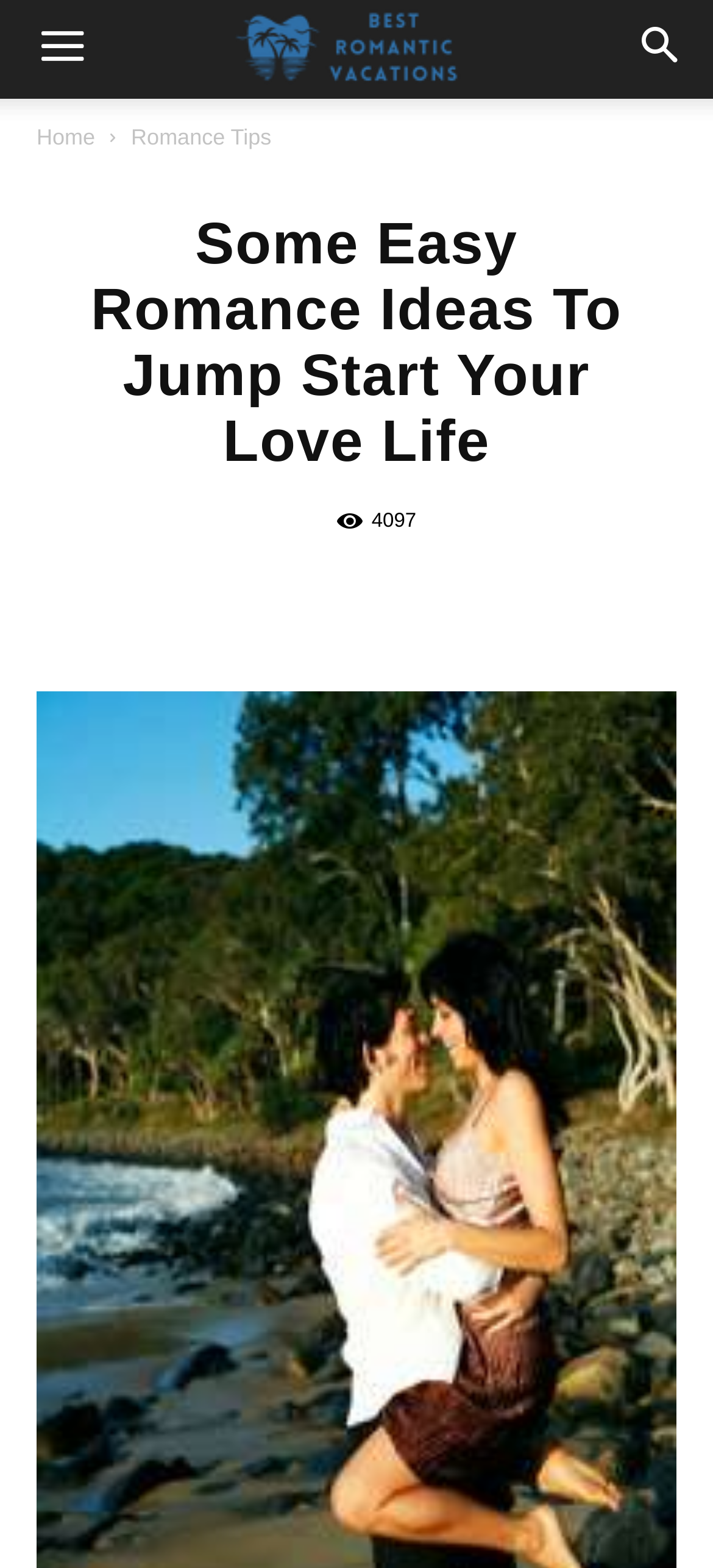How many social media links are on the page?
Please analyze the image and answer the question with as much detail as possible.

I counted the number of link elements with icon descriptions, such as '', '', etc., which are commonly used for social media links. There are 7 such links on the page.